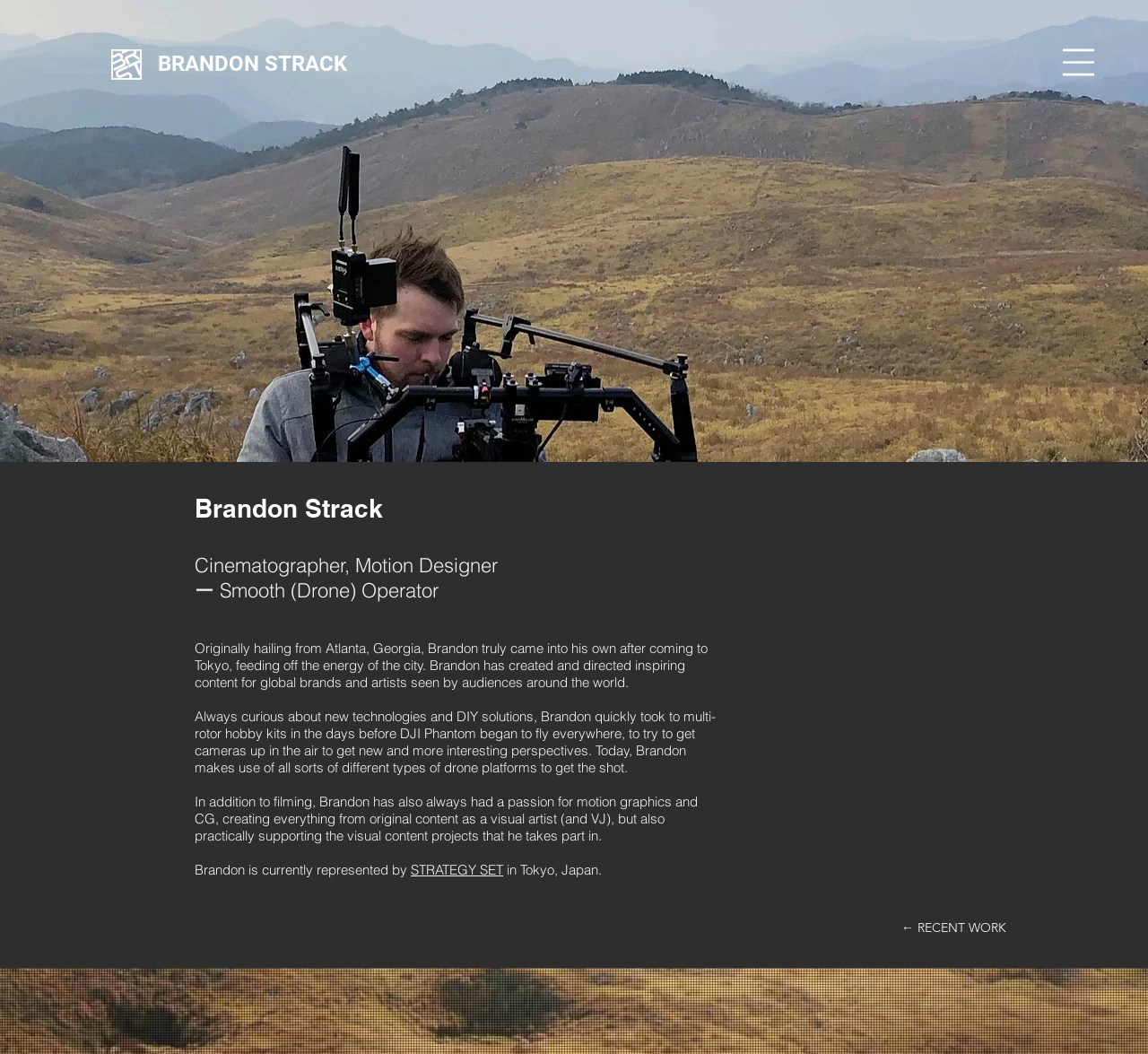Please respond to the question using a single word or phrase:
What is Brandon Strack's experience with drones?

He used multi-rotor hobby kits